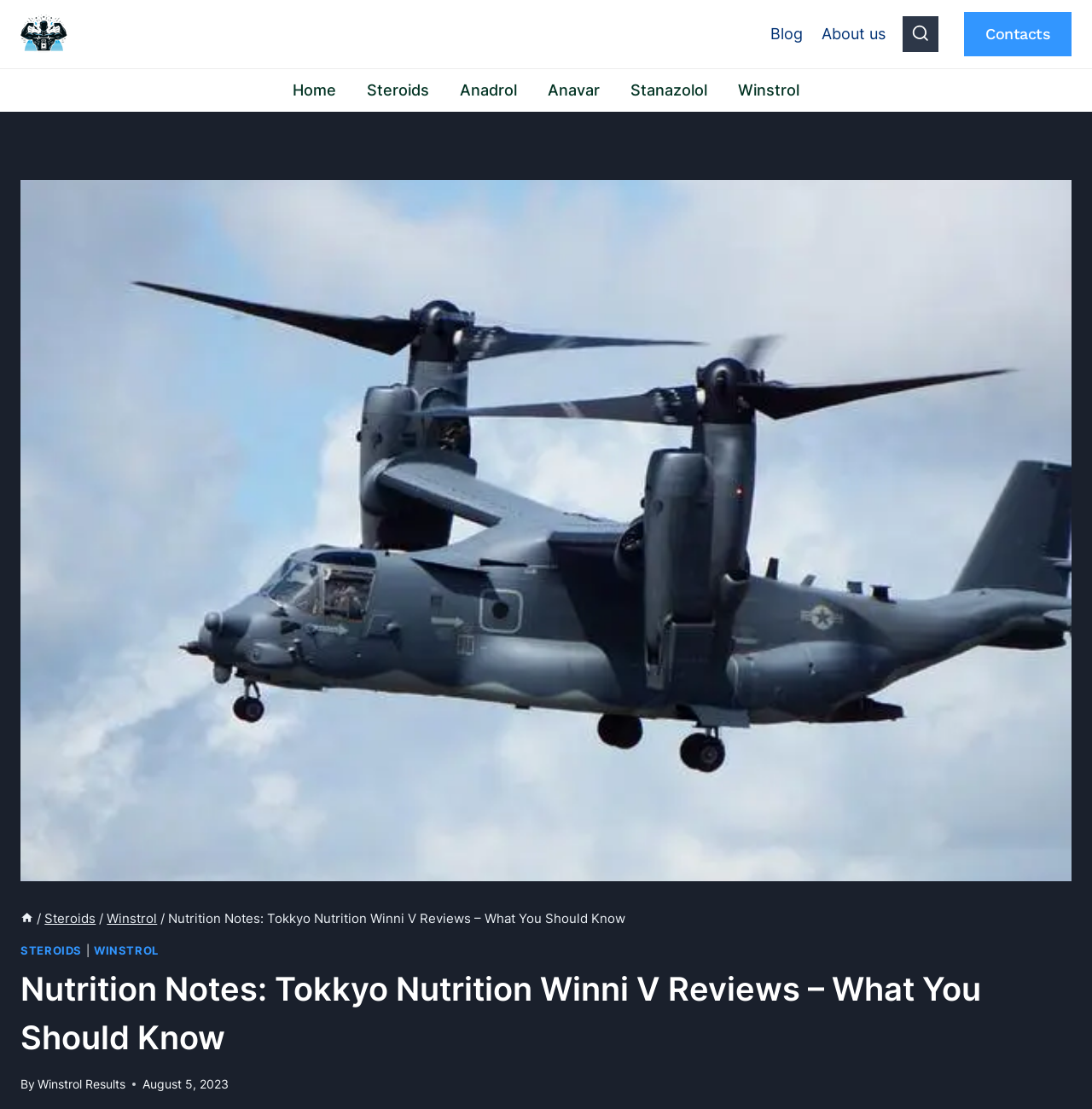What is the name of the supplement reviewed on this page?
Please provide a comprehensive answer to the question based on the webpage screenshot.

The webpage is focused on reviewing a supplement, and the image at the top of the page has the text 'Nutrition Notes: Tokkyo Nutrition Winni V Reviews – What You Should Know', which indicates that the supplement being reviewed is Tokkyo Nutrition Winni V.